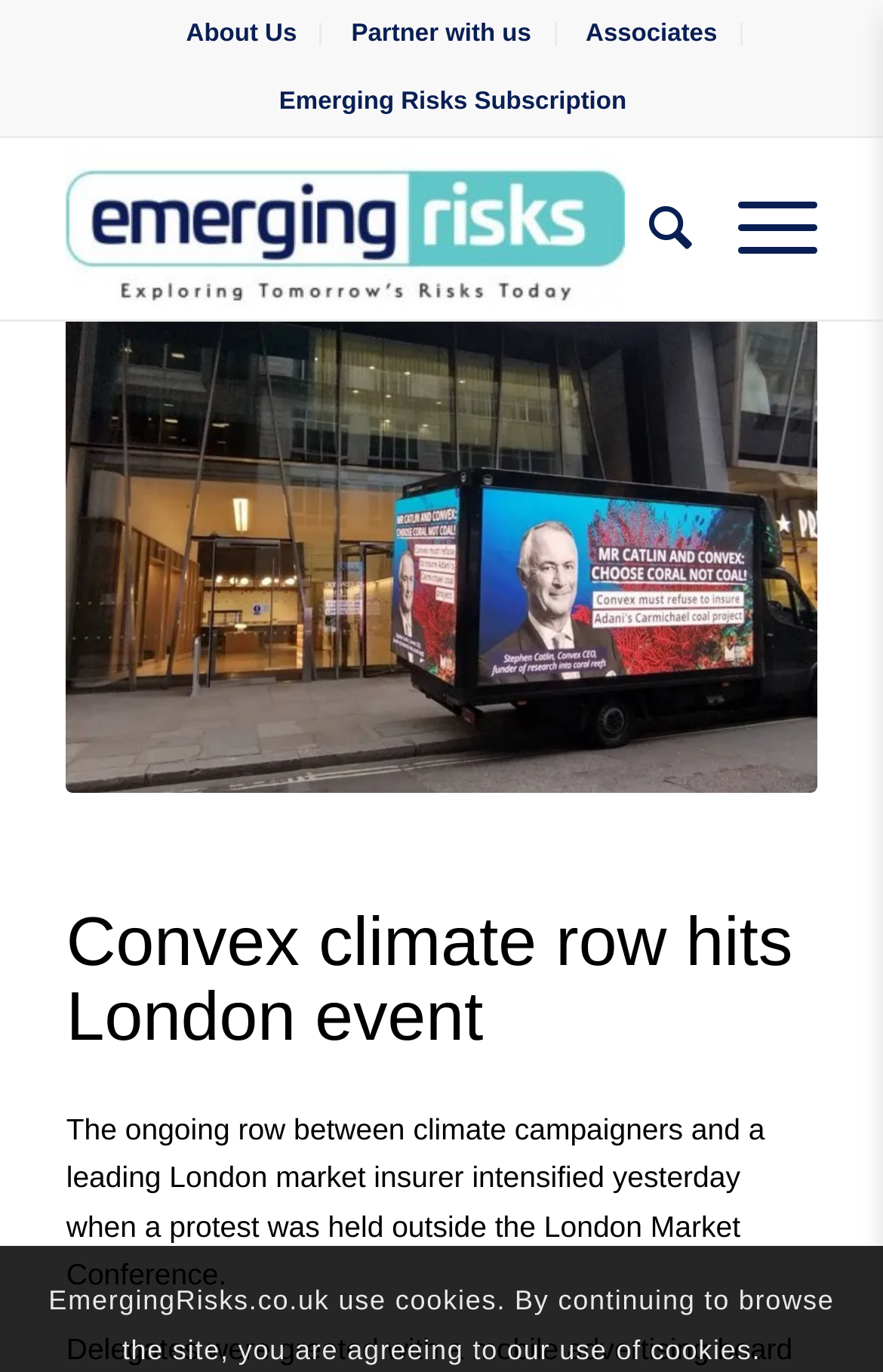What is the topic of the article?
By examining the image, provide a one-word or phrase answer.

Climate row